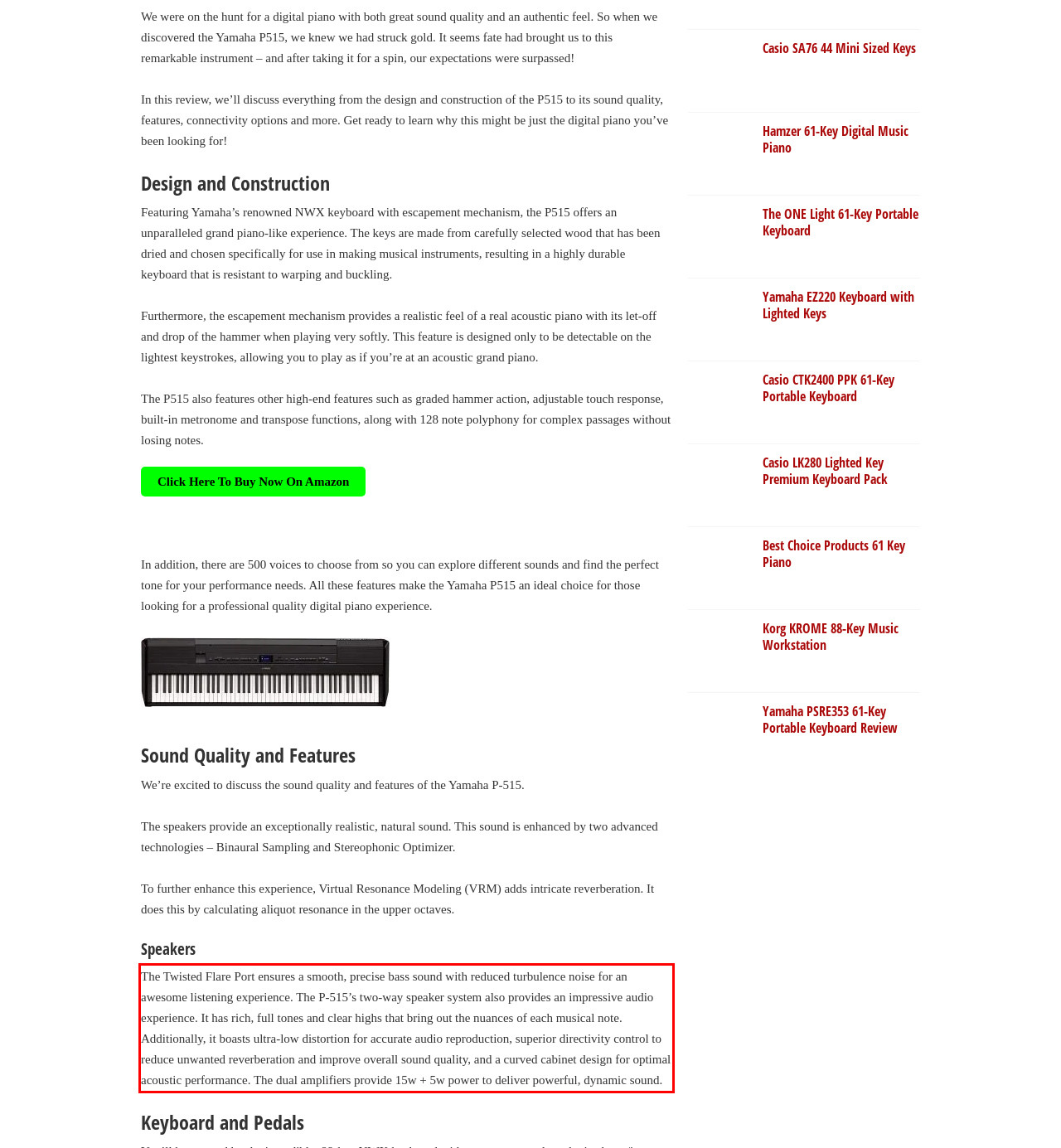Look at the webpage screenshot and recognize the text inside the red bounding box.

The Twisted Flare Port ensures a smooth, precise bass sound with reduced turbulence noise for an awesome listening experience. The P-515’s two-way speaker system also provides an impressive audio experience. It has rich, full tones and clear highs that bring out the nuances of each musical note. Additionally, it boasts ultra-low distortion for accurate audio reproduction, superior directivity control to reduce unwanted reverberation and improve overall sound quality, and a curved cabinet design for optimal acoustic performance. The dual amplifiers provide 15w + 5w power to deliver powerful, dynamic sound.